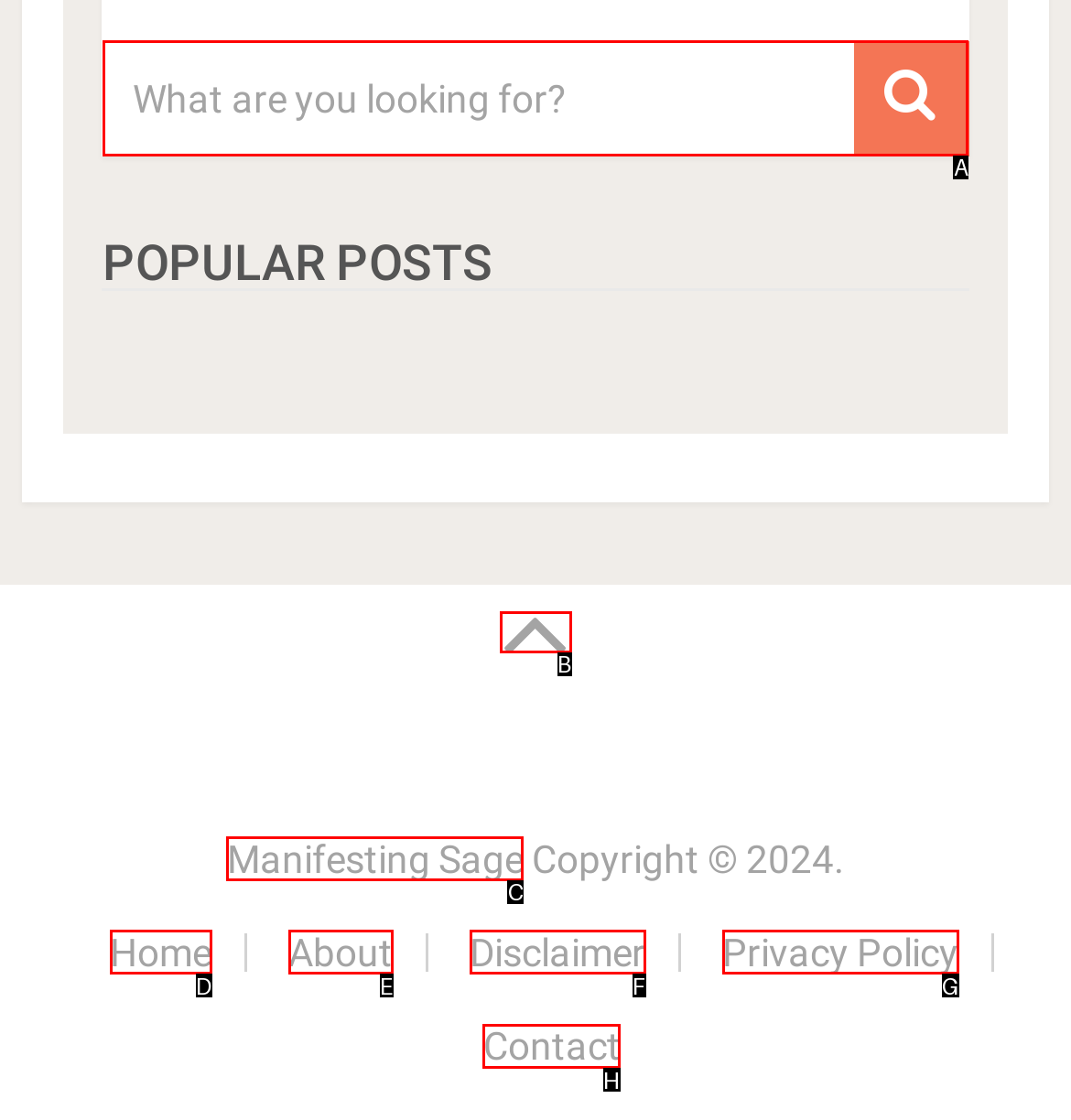Choose the UI element to click on to achieve this task: contact us. Reply with the letter representing the selected element.

H